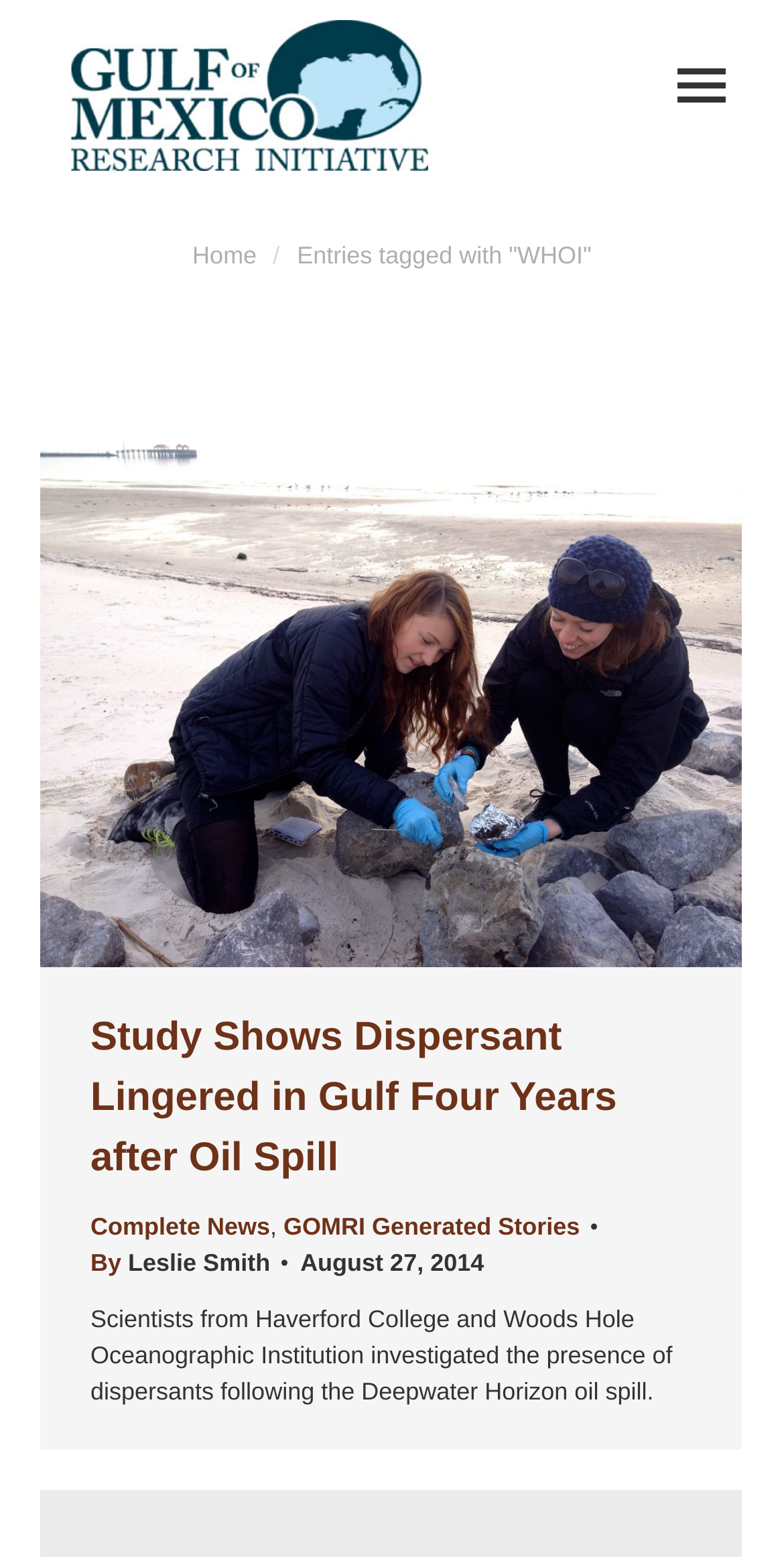Using the element description provided, determine the bounding box coordinates in the format (top-left x, top-left y, bottom-right x, bottom-right y). Ensure that all values are floating point numbers between 0 and 1. Element description: alt="Gulf of Mexico Research Initiative"

[0.09, 0.0, 0.546, 0.11]